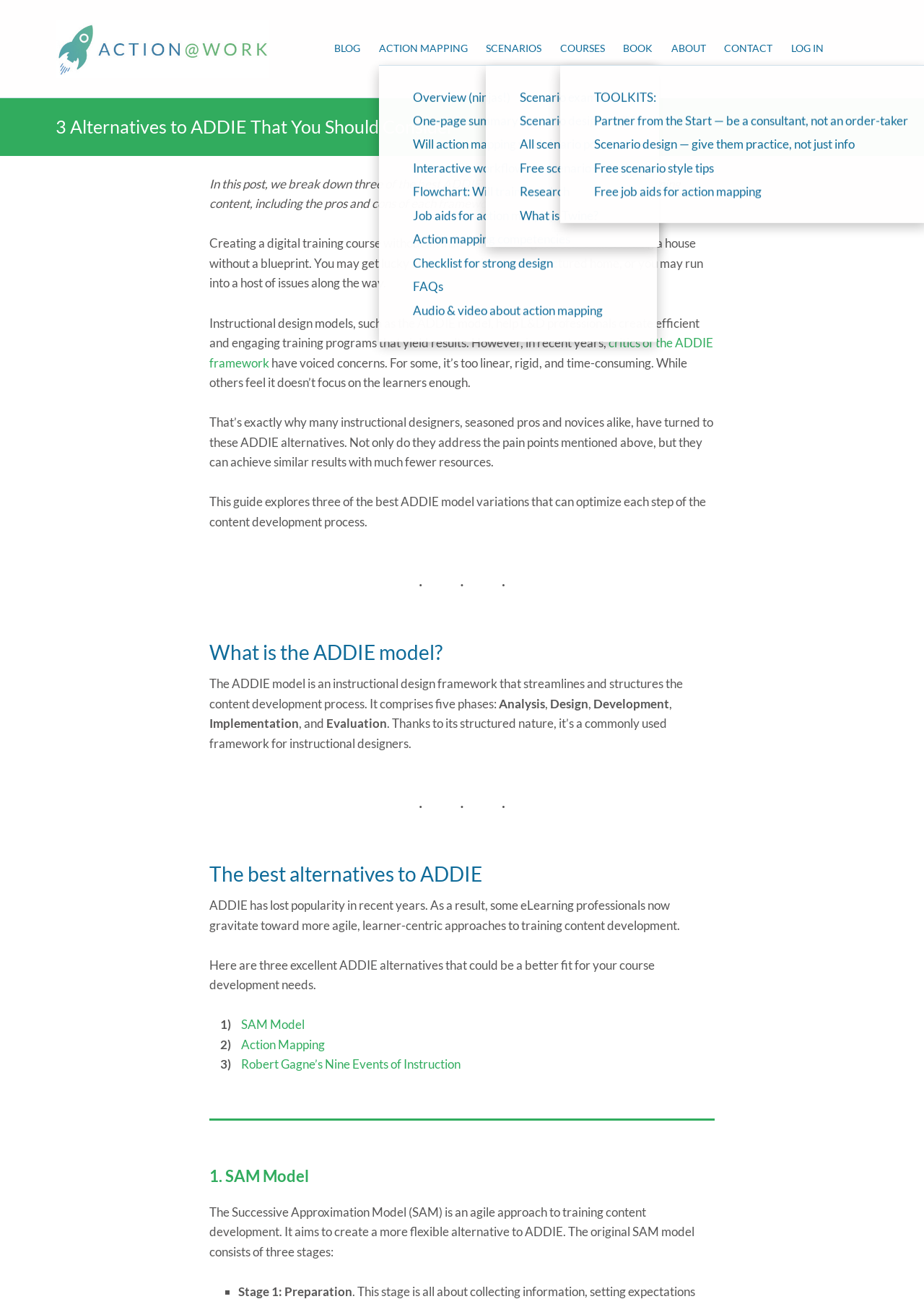Highlight the bounding box coordinates of the element that should be clicked to carry out the following instruction: "Read the article about '3 Alternatives to ADDIE That You Should Consider'". The coordinates must be given as four float numbers ranging from 0 to 1, i.e., [left, top, right, bottom].

[0.06, 0.09, 0.579, 0.106]